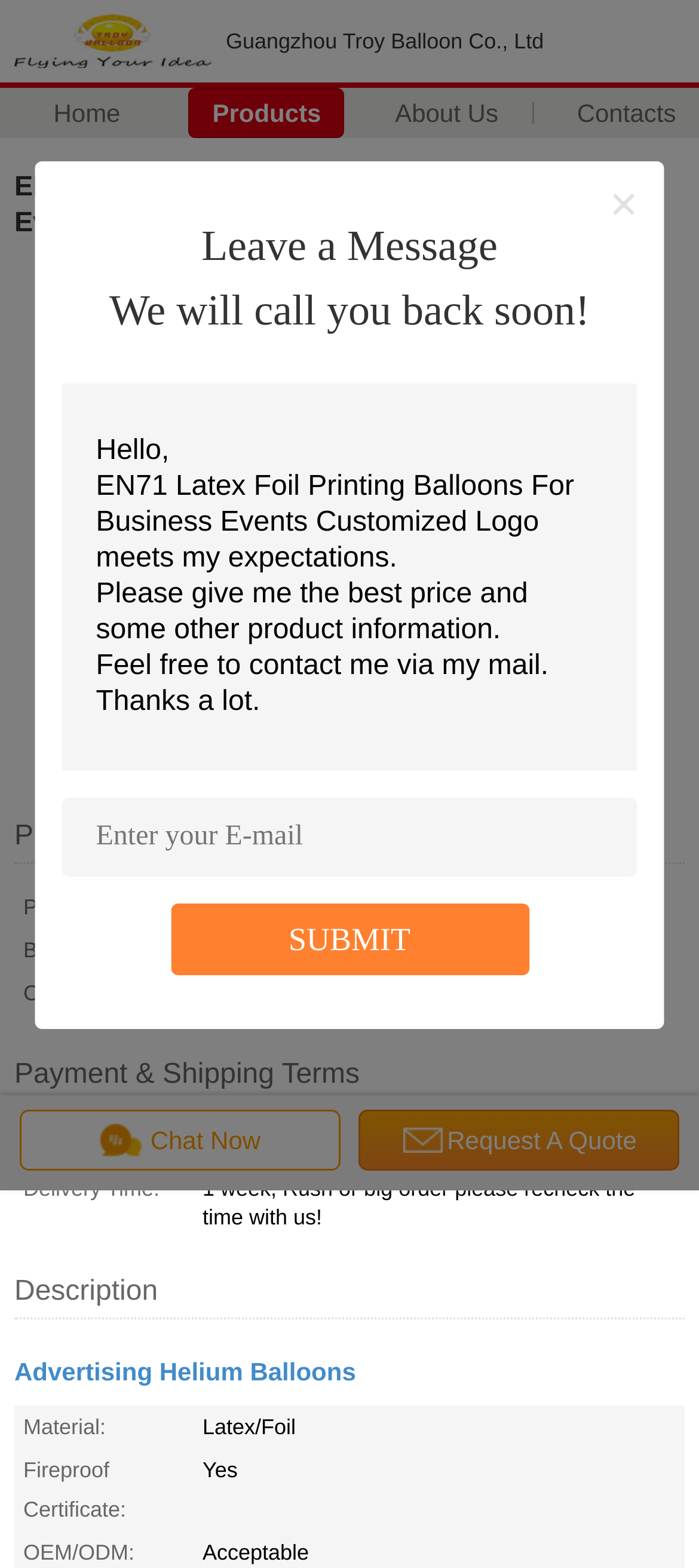Generate the main heading text from the webpage.

EN71 Latex Foil Printing Balloons For Business Events Customized Logo